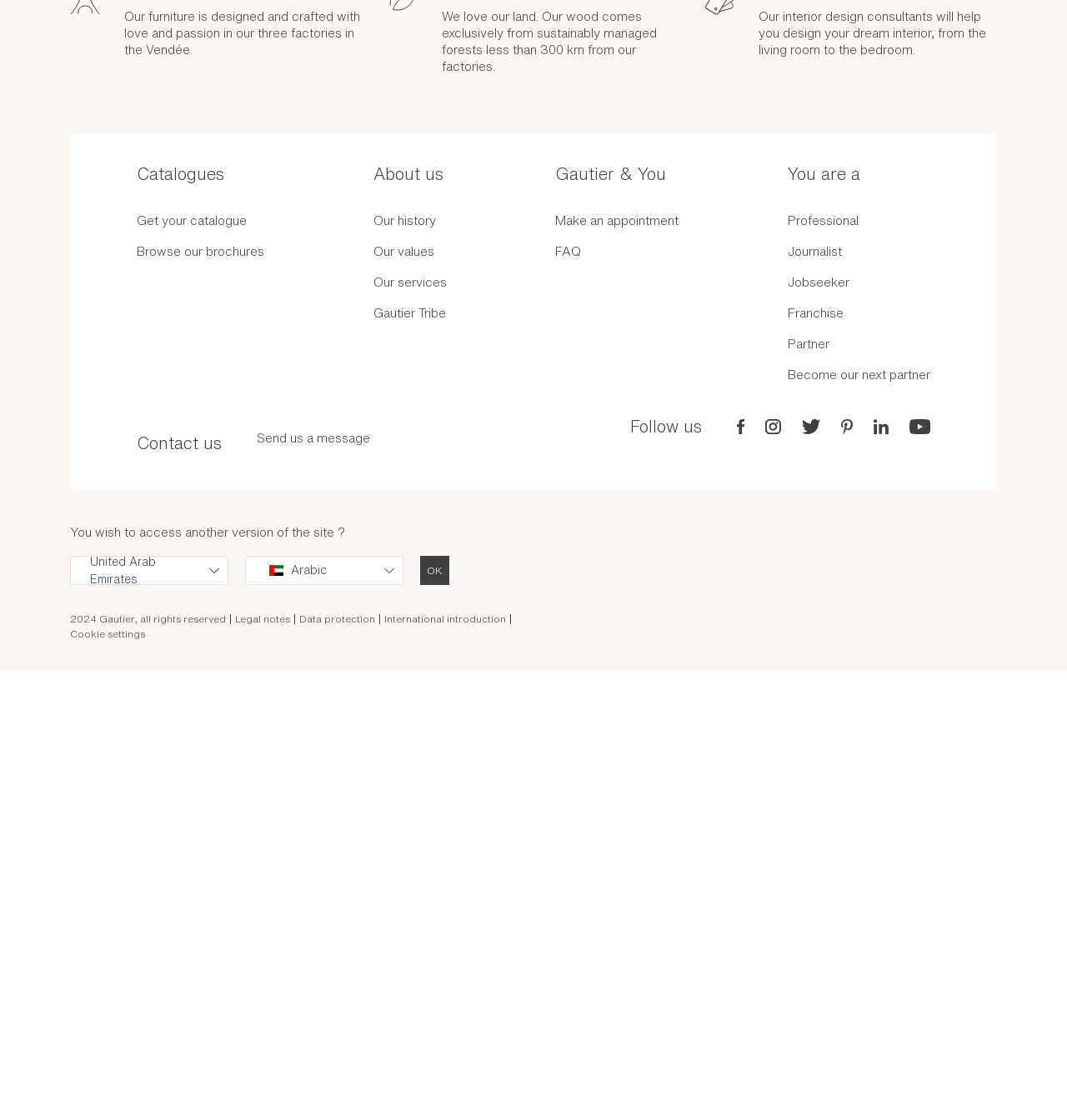From the webpage screenshot, predict the bounding box of the UI element that matches this description: "Franchise".

[0.738, 0.728, 0.791, 0.739]